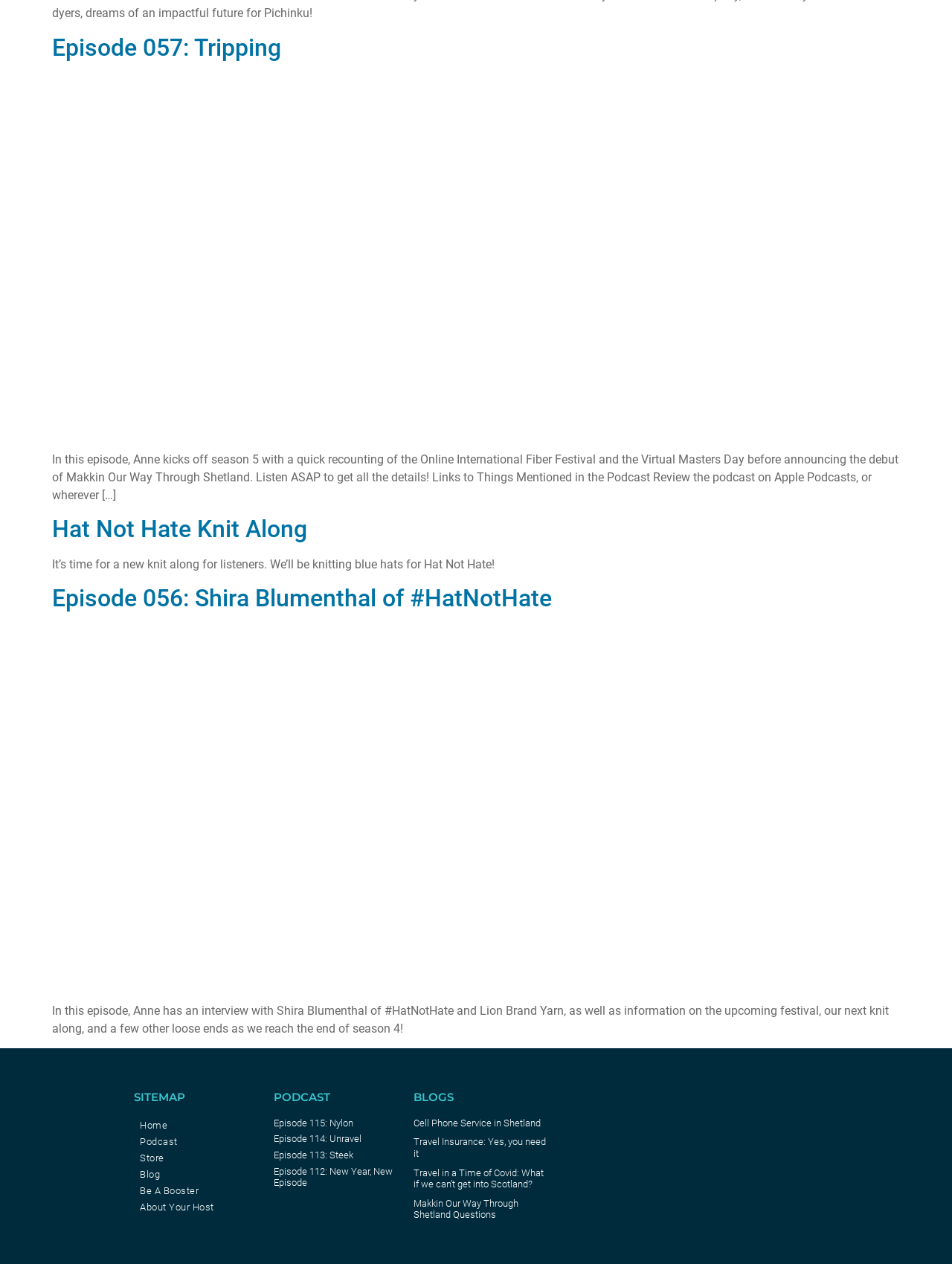How many episodes are listed on this page?
Based on the image, respond with a single word or phrase.

4